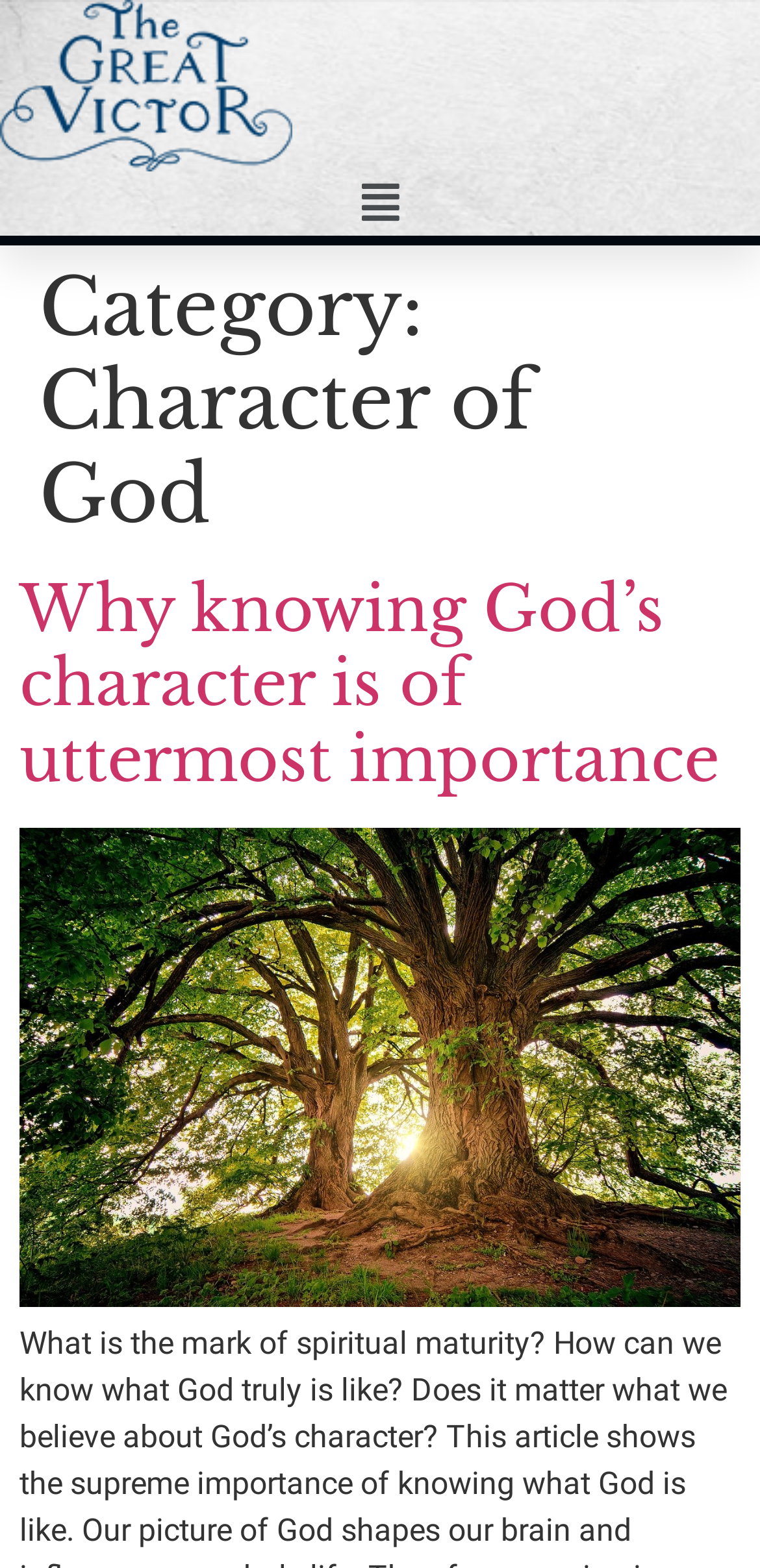Is there a menu button on the page?
Please answer the question with a single word or phrase, referencing the image.

Yes